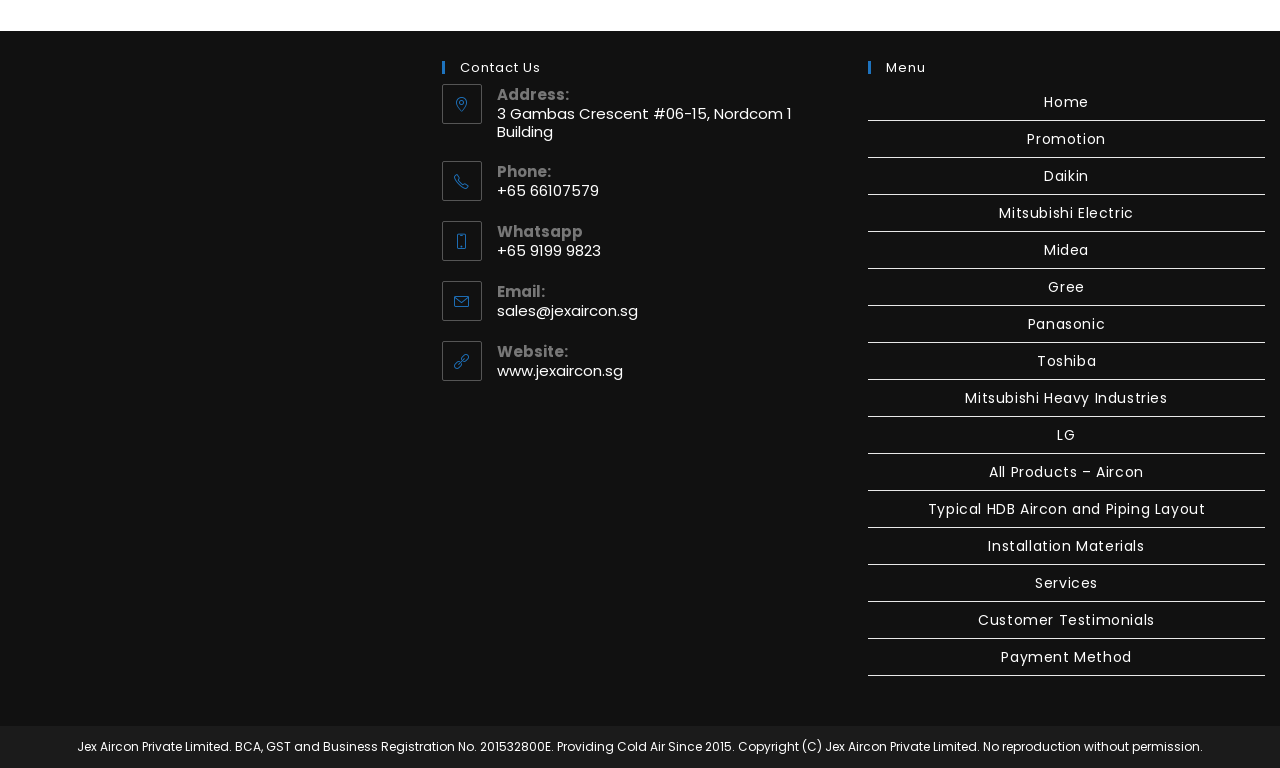Please specify the bounding box coordinates for the clickable region that will help you carry out the instruction: "Click Contact Us".

[0.345, 0.08, 0.655, 0.097]